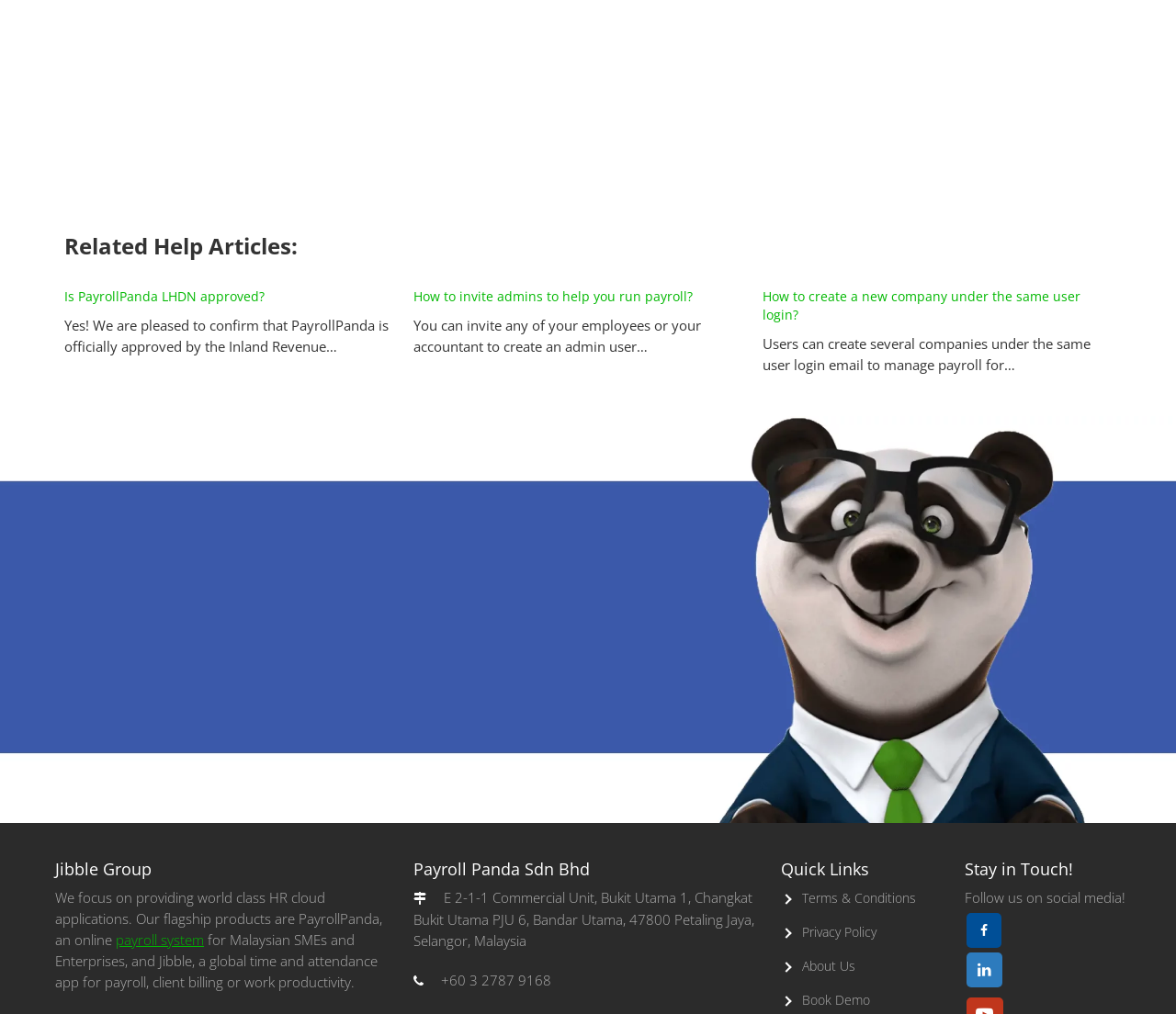Determine the bounding box coordinates of the target area to click to execute the following instruction: "View Terms & Conditions."

[0.678, 0.877, 0.779, 0.894]